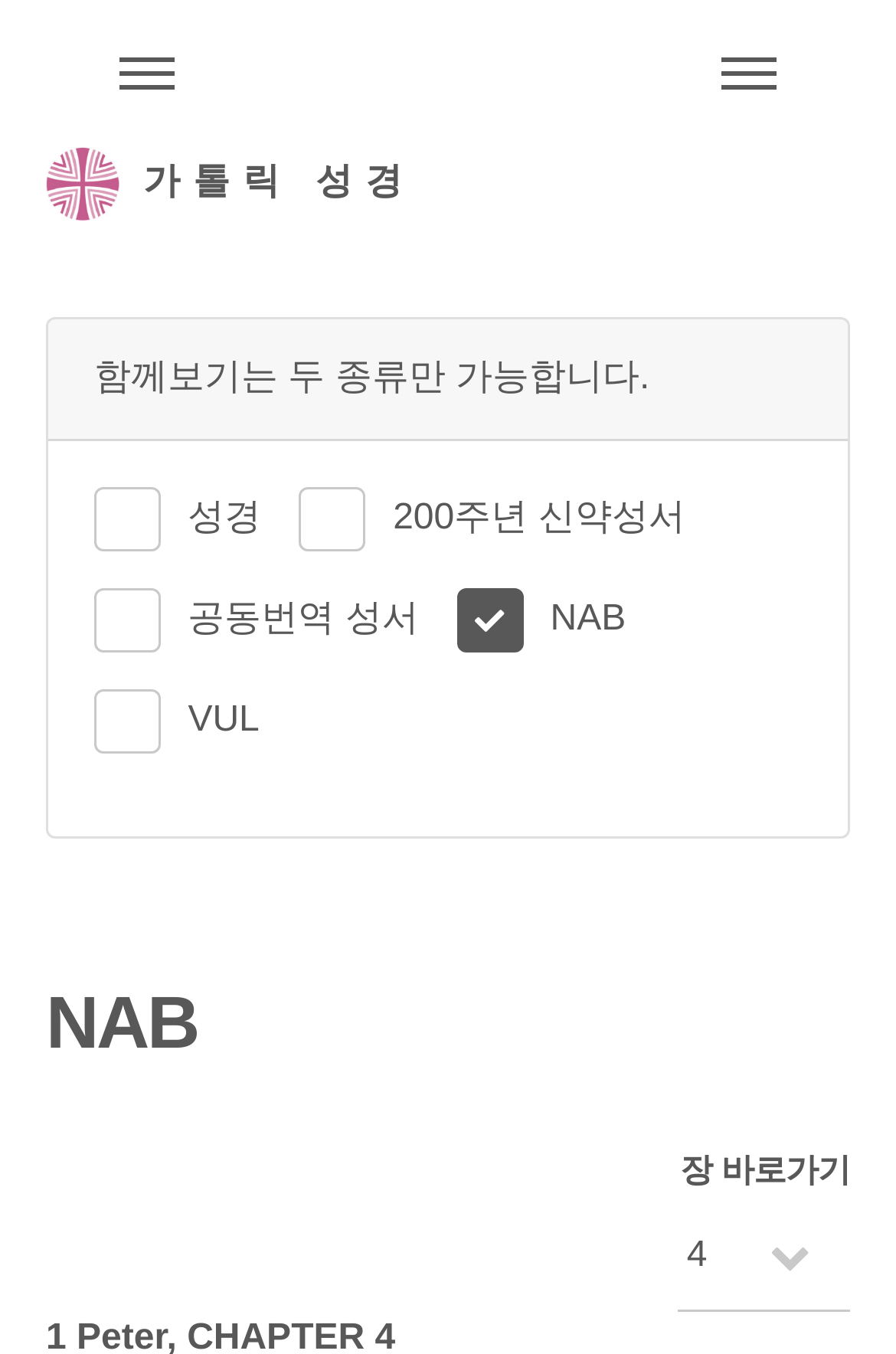For the given element description 주석성경메뉴, determine the bounding box coordinates of the UI element. The coordinates should follow the format (top-left x, top-left y, bottom-right x, bottom-right y) and be within the range of 0 to 1.

[0.082, 0.014, 0.246, 0.095]